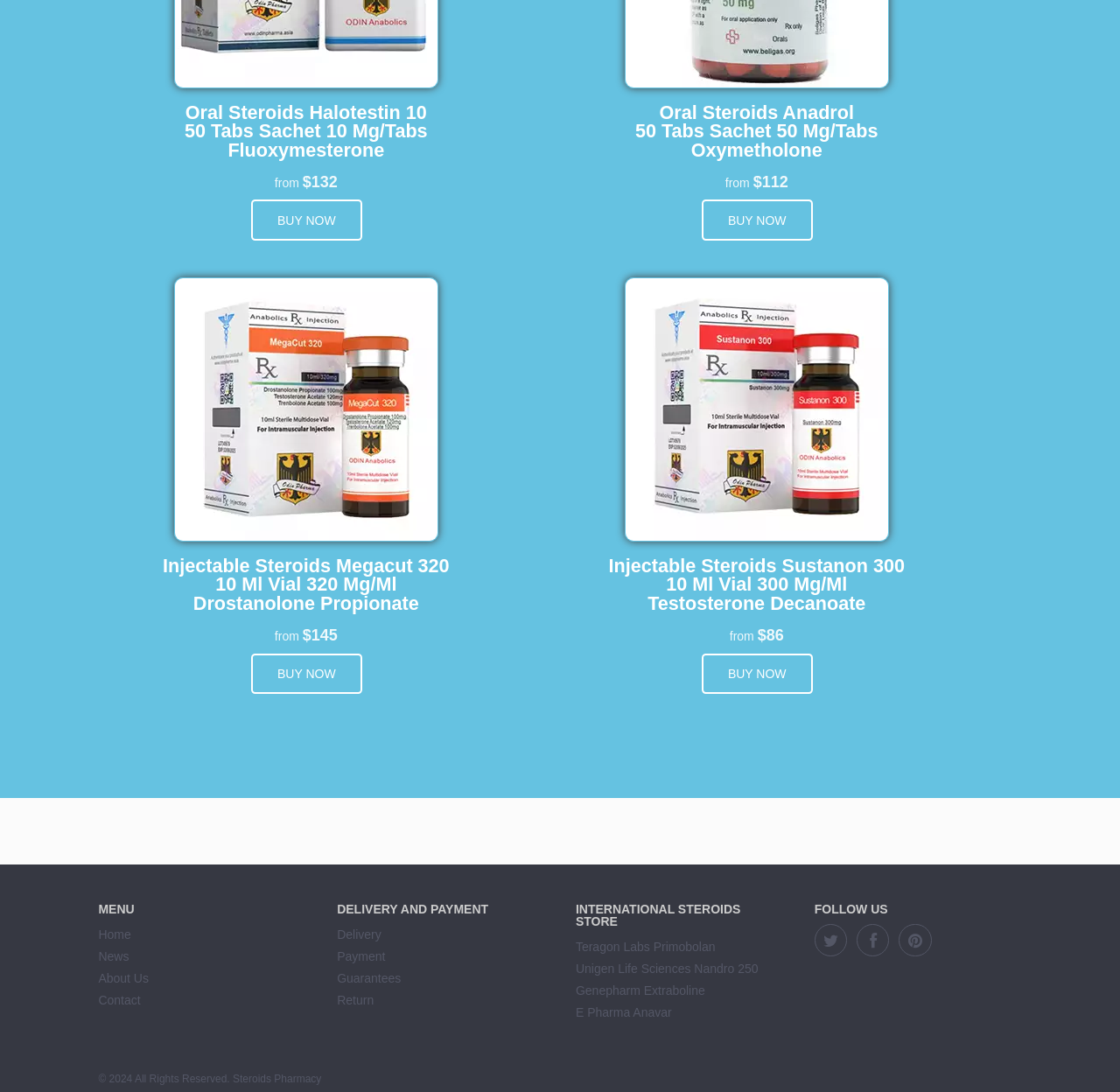What is the copyright year of the website?
Provide an in-depth answer to the question, covering all aspects.

I found the answer by looking at the StaticText element with the text '© 2024 All Rights Reserved'.